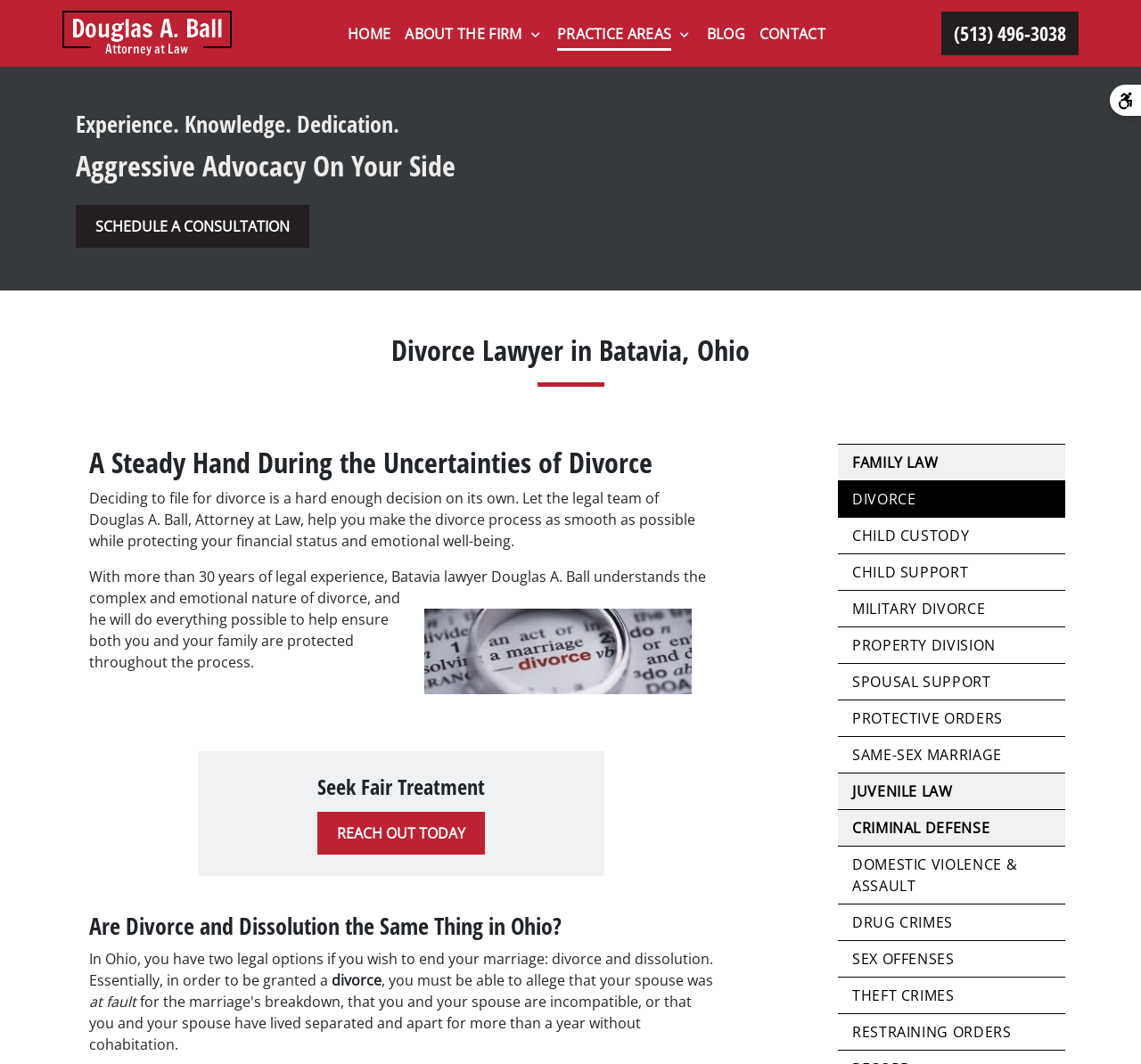Find the bounding box coordinates for the area you need to click to carry out the instruction: "Click the 'SCHEDULE A CONSULTATION' link". The coordinates should be four float numbers between 0 and 1, indicated as [left, top, right, bottom].

[0.066, 0.193, 0.271, 0.233]